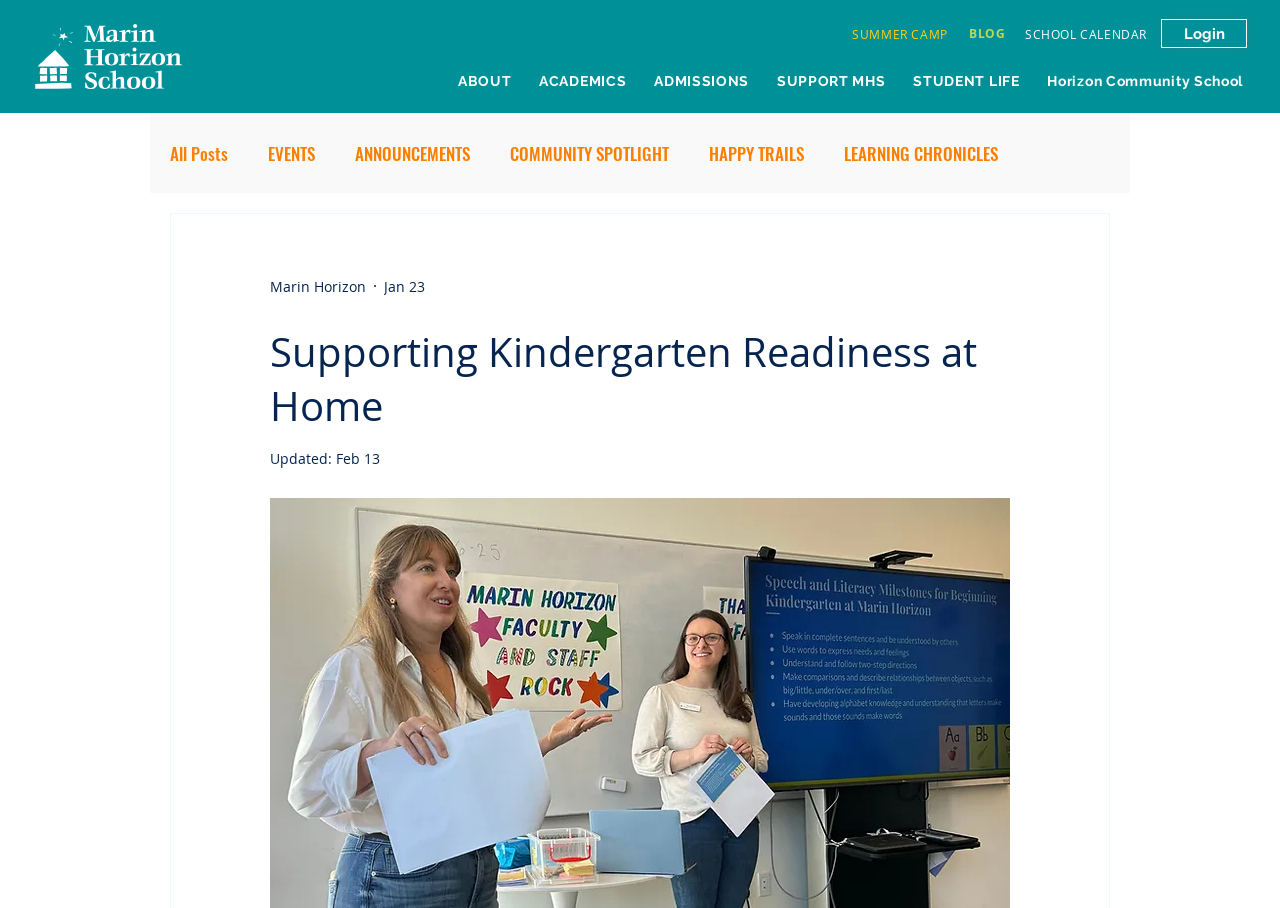Please identify the bounding box coordinates of the region to click in order to complete the given instruction: "View the ABOUT section". The coordinates should be four float numbers between 0 and 1, i.e., [left, top, right, bottom].

[0.348, 0.066, 0.409, 0.114]